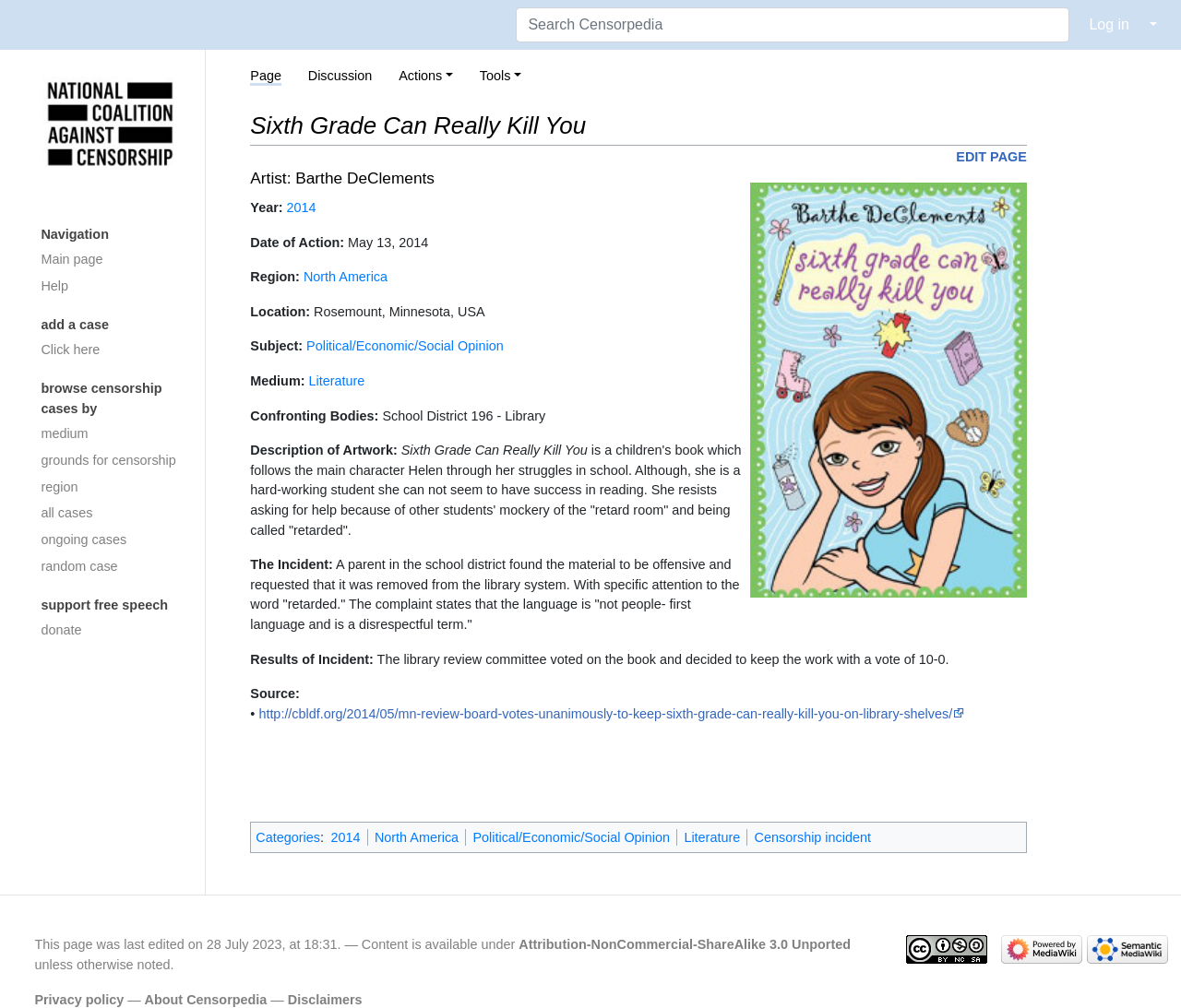What is the subject of the censorship case?
Refer to the image and provide a detailed answer to the question.

I found the answer by looking at the 'Subject:' section, which is located below the 'Region:' section. The subject 'Political/Economic/Social Opinion' is linked and is the answer to the question.